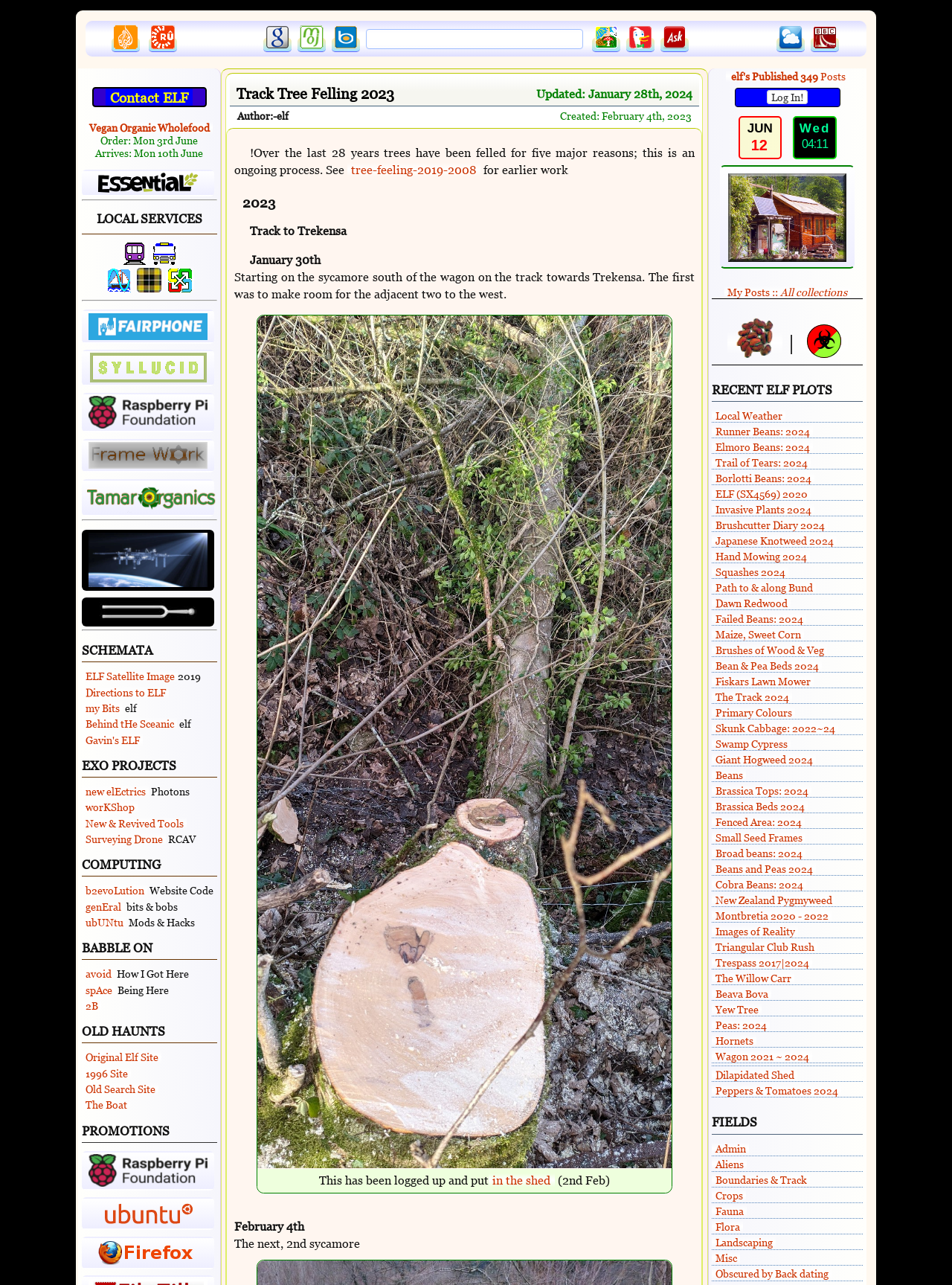Identify the bounding box of the UI component described as: "alt="Essential Coop" title="Essential Co-op, Bristol"".

[0.099, 0.142, 0.212, 0.152]